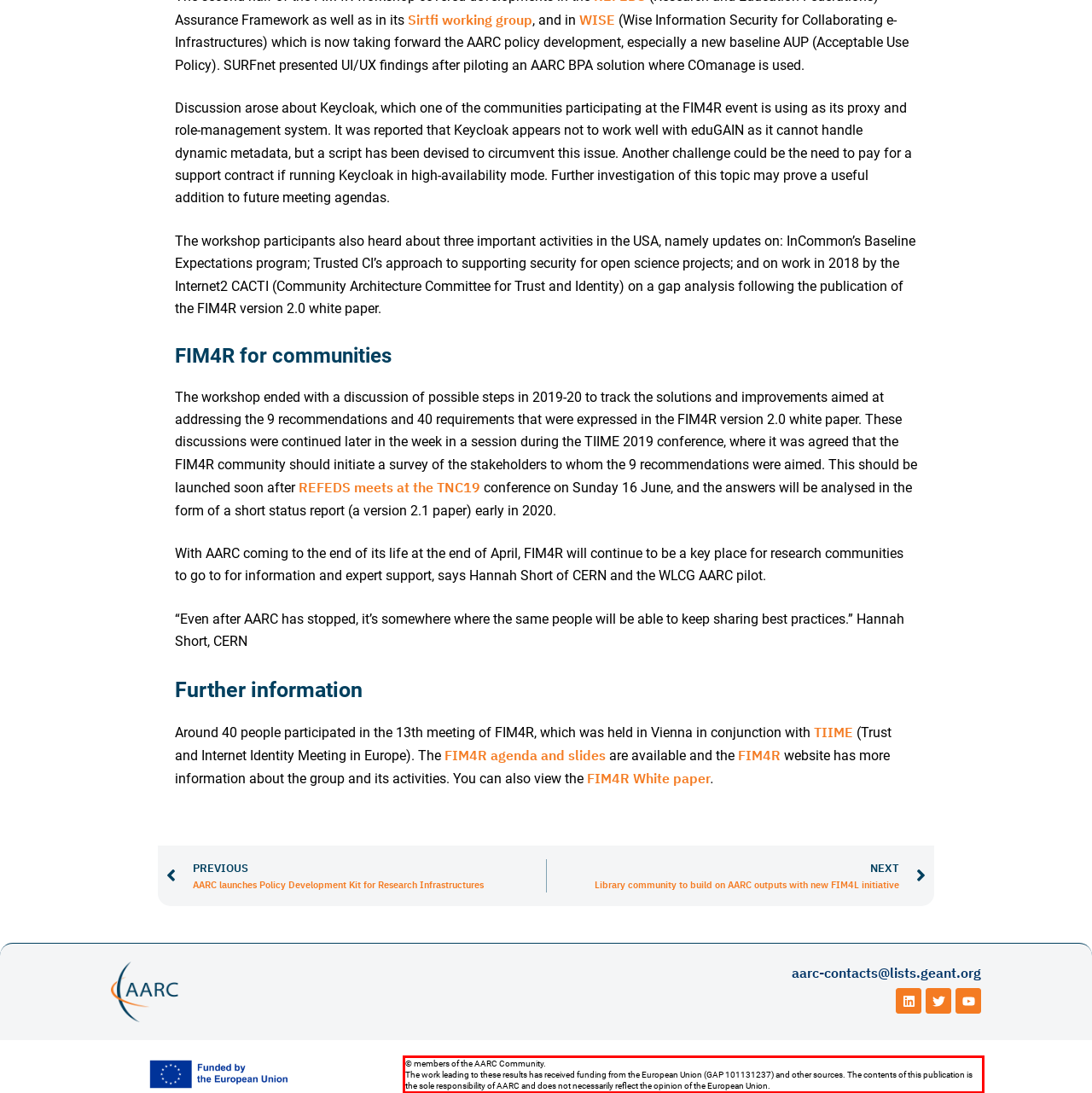Identify and transcribe the text content enclosed by the red bounding box in the given screenshot.

© members of the AARC Community. The work leading to these results has received funding from the European Union (GAP 101131237) and other sources. The contents of this publication is the sole responsibility of AARC and does not necessarily reflect the opinion of the European Union.